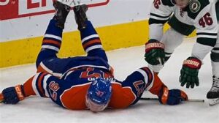Break down the image and describe each part extensively.

In this dramatic moment captured on the ice, a hockey player wearing a blue and orange uniform is down, laying face up on the rink after being knocked over during a play. His legs are elevated, with skates pointing towards the ceiling, suggesting a recent impact. Nearby, another player in a white and green uniform leans over, likely preparing to engage in the ongoing action as the game continues. This image reflects the physical intensity and unpredictability of hockey, highlighting the challenges players face on the ice. The context of the scene is connected to the article titled "Saying Goodbye To Playoff Hopes: NHL Style," which discusses the emotional and competitive stakes of the current hockey season.